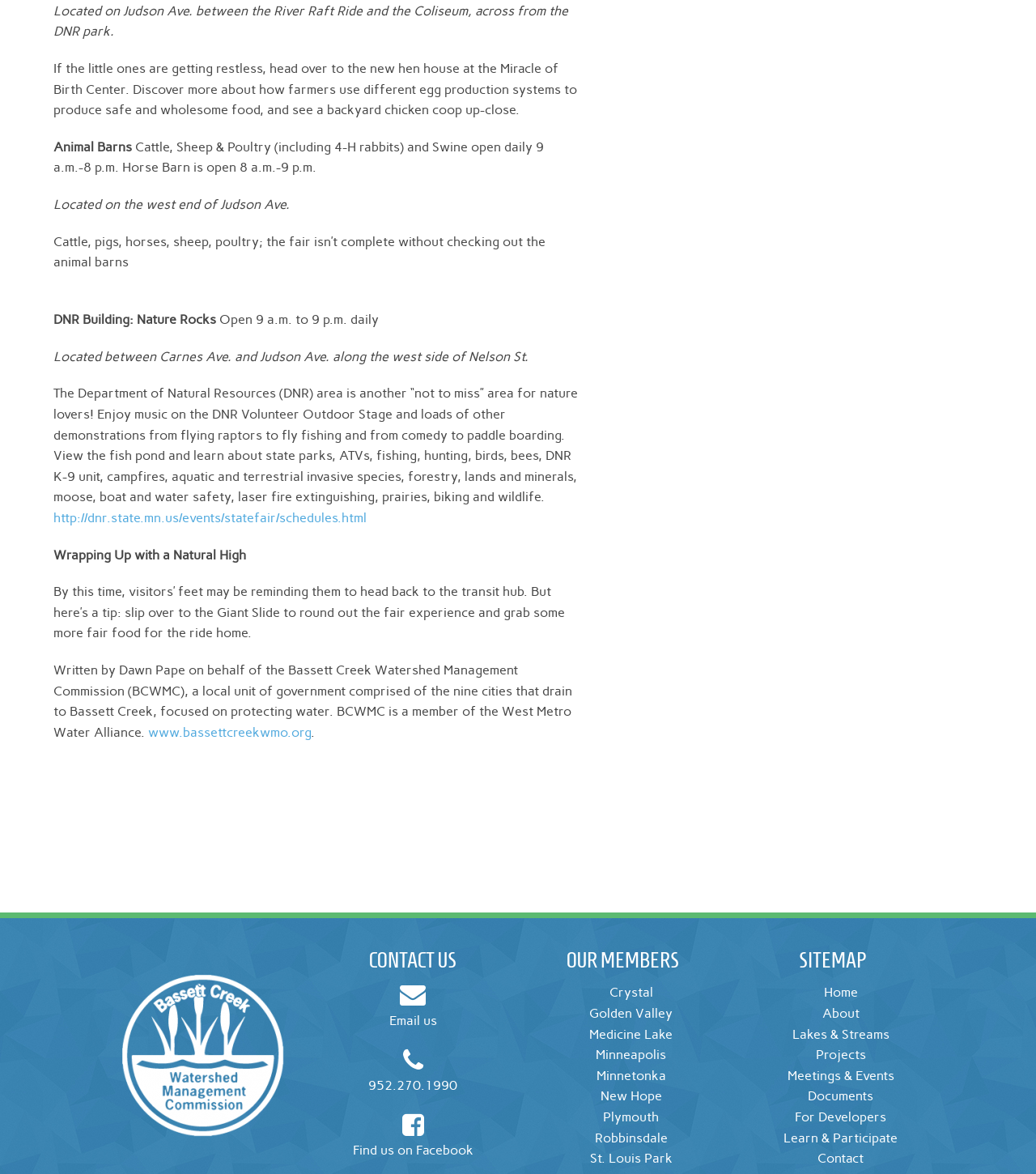Please find the bounding box coordinates of the section that needs to be clicked to achieve this instruction: "Visit the DNR Building".

[0.052, 0.266, 0.212, 0.279]